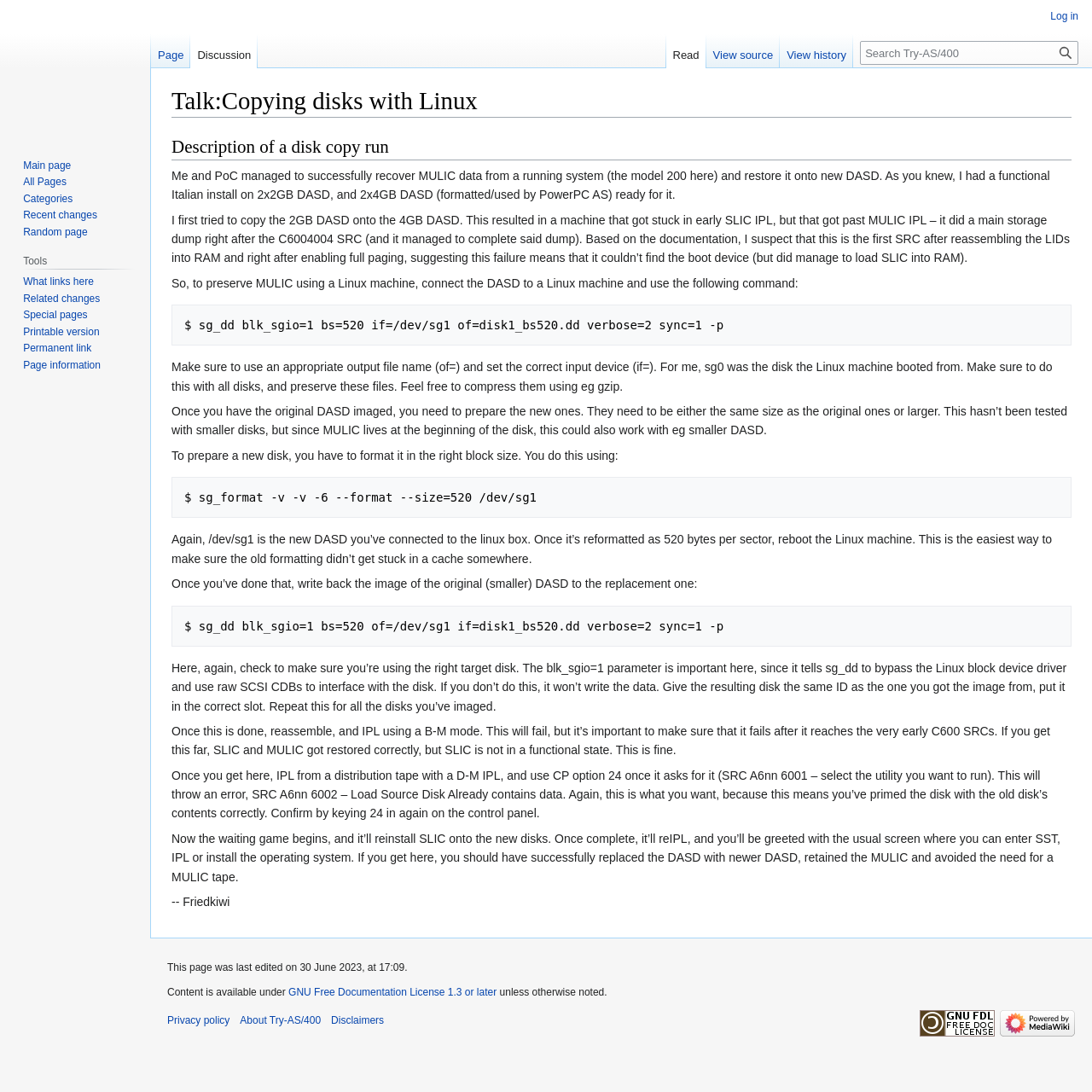Determine the bounding box coordinates of the region I should click to achieve the following instruction: "Visit the main page". Ensure the bounding box coordinates are four float numbers between 0 and 1, i.e., [left, top, right, bottom].

[0.006, 0.0, 0.131, 0.125]